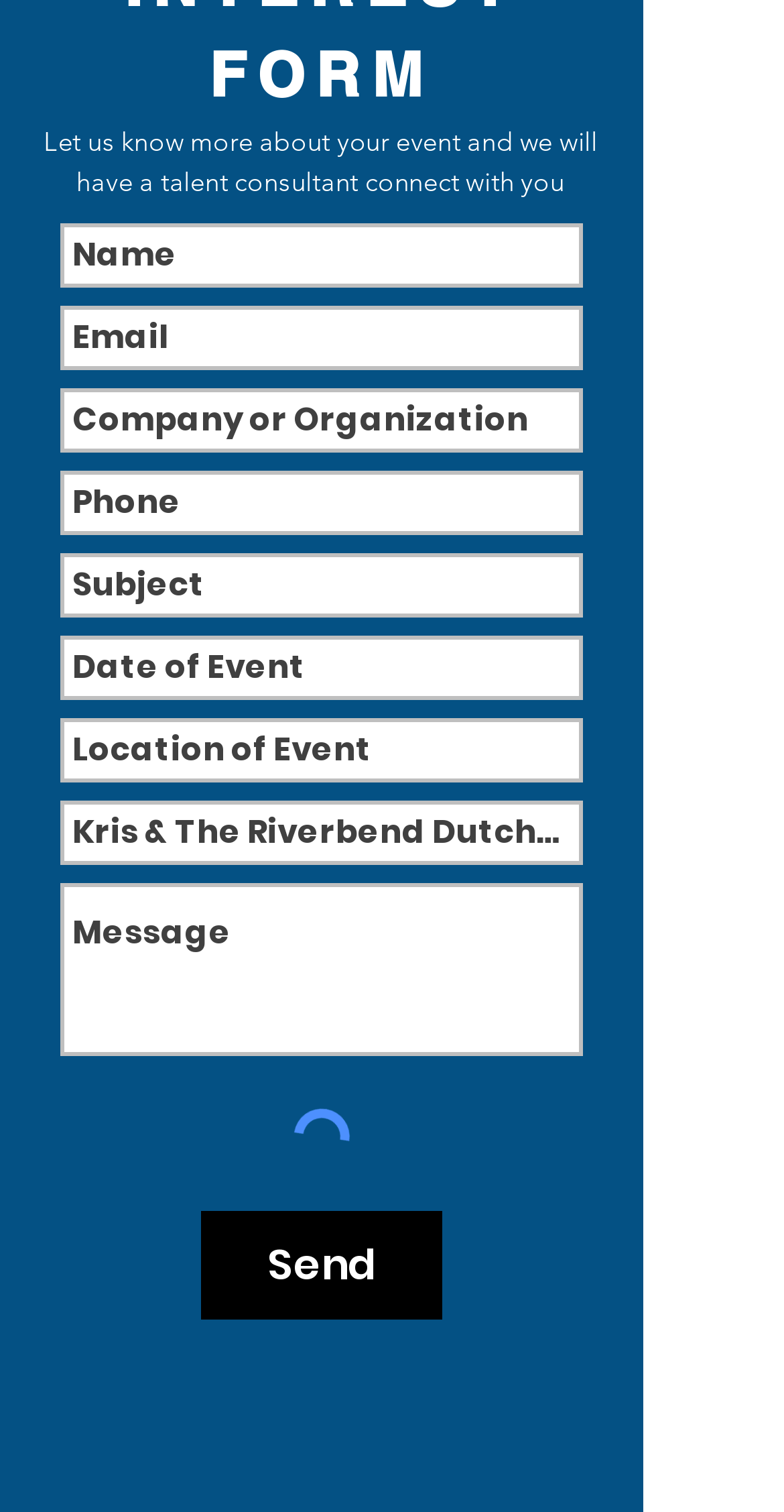Reply to the question with a single word or phrase:
What is the button at the bottom of the form for?

Send